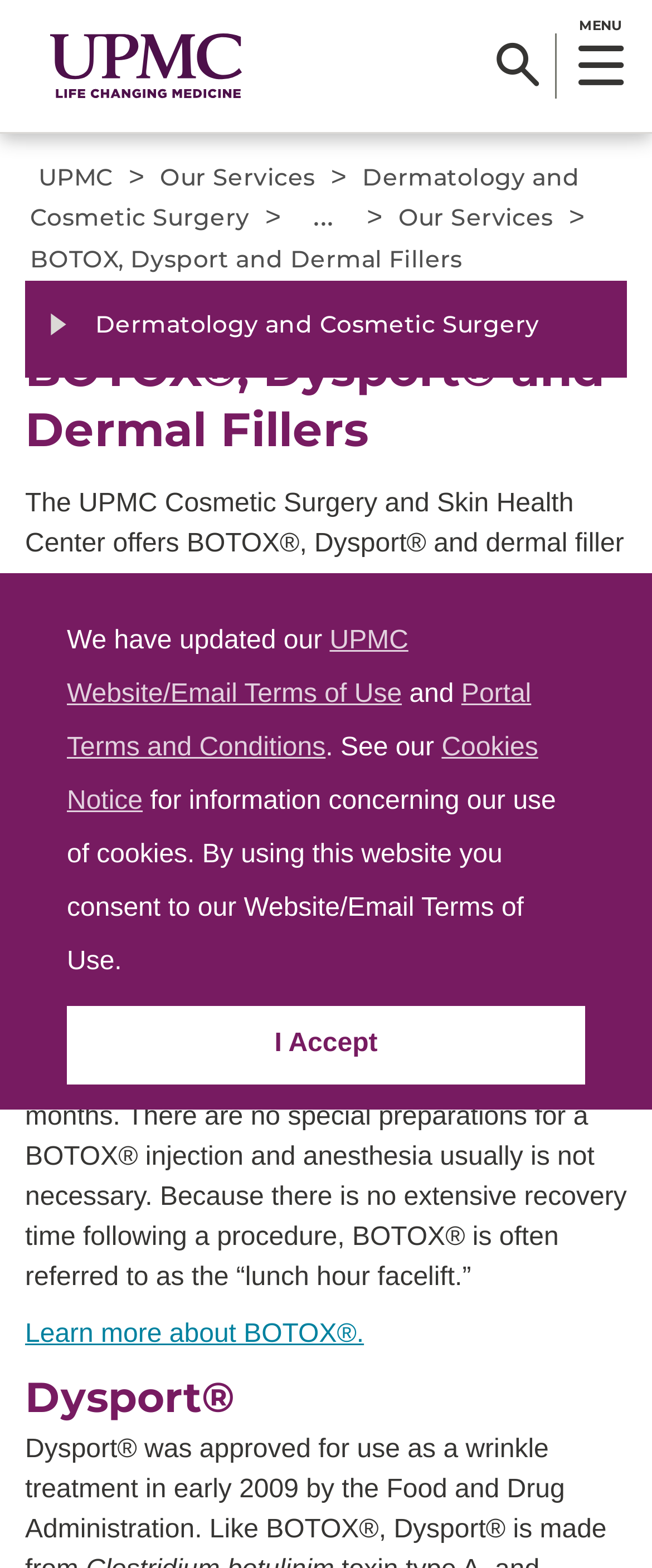What is the principal heading displayed on the webpage?

BOTOX®, Dysport® and Dermal Fillers